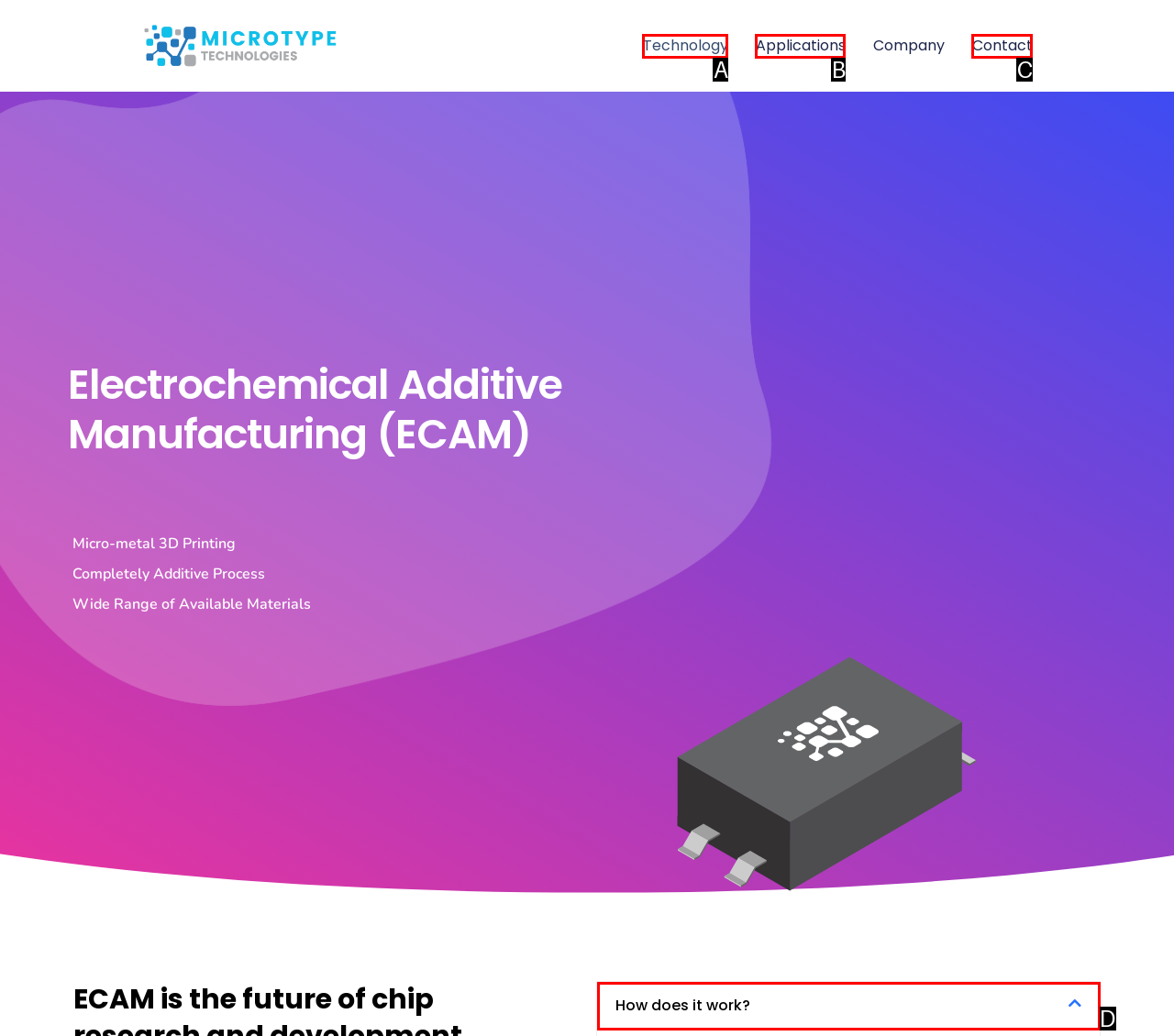Refer to the element description: How does it work? and identify the matching HTML element. State your answer with the appropriate letter.

D